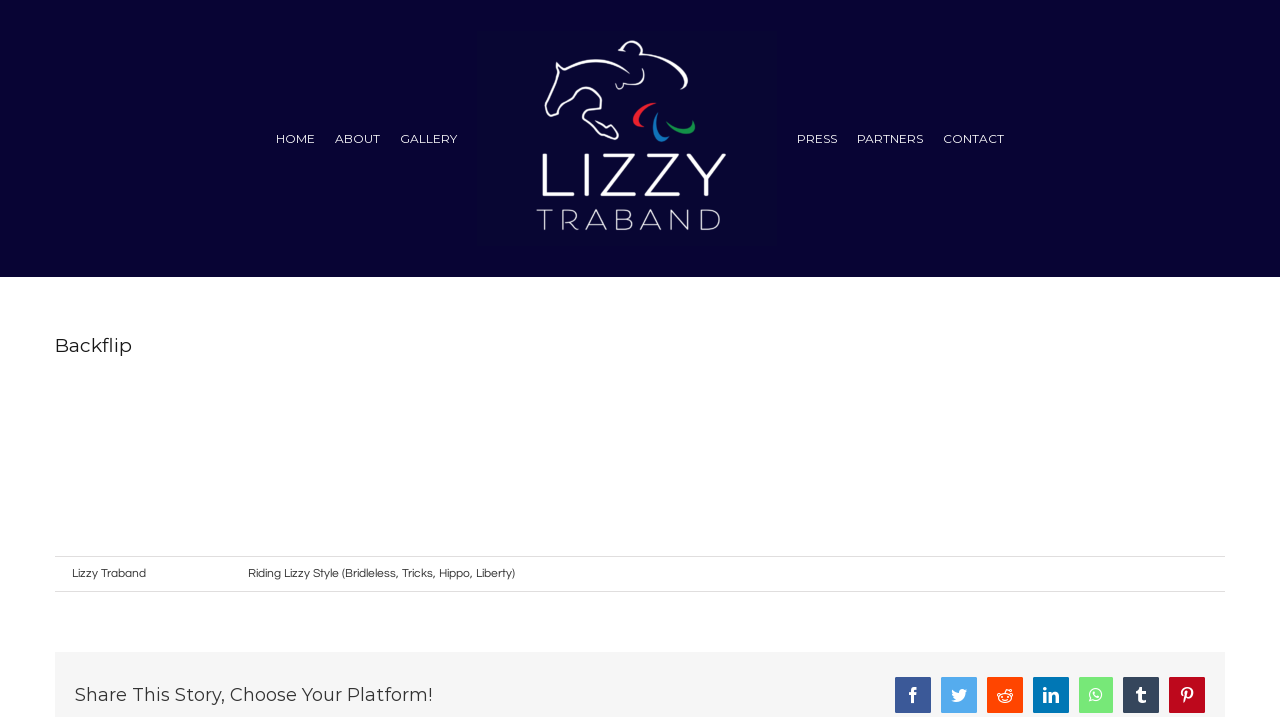Find the bounding box of the UI element described as: "Lizzy Traband". The bounding box coordinates should be given as four float values between 0 and 1, i.e., [left, top, right, bottom].

[0.056, 0.791, 0.114, 0.809]